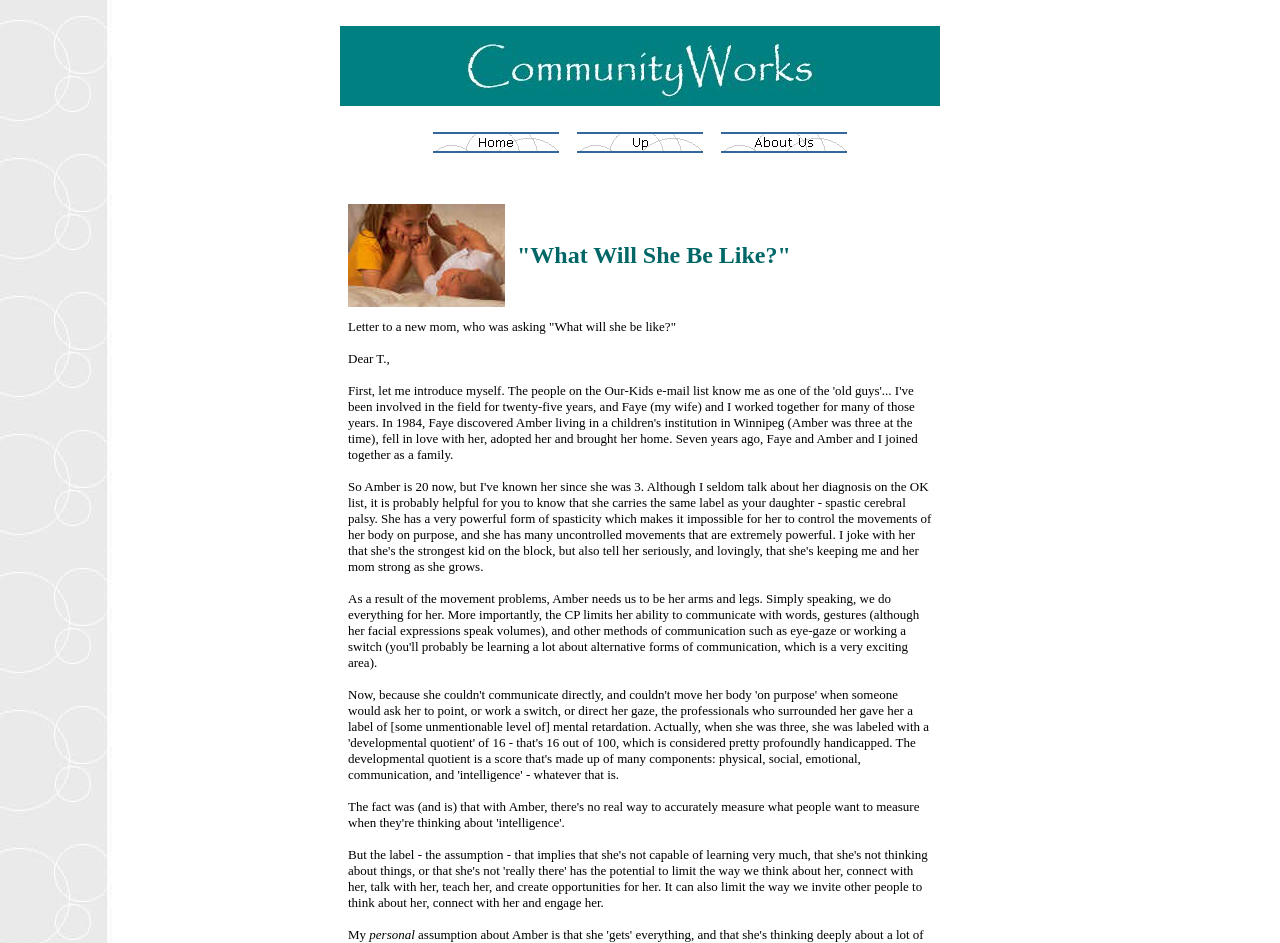Based on the visual content of the image, answer the question thoroughly: What is the position of the 'About Us' link?

I analyzed the bounding box coordinates of the links and found that the 'About Us' link has the highest x2 value, which means it is positioned at the rightmost side of the navigation bar.